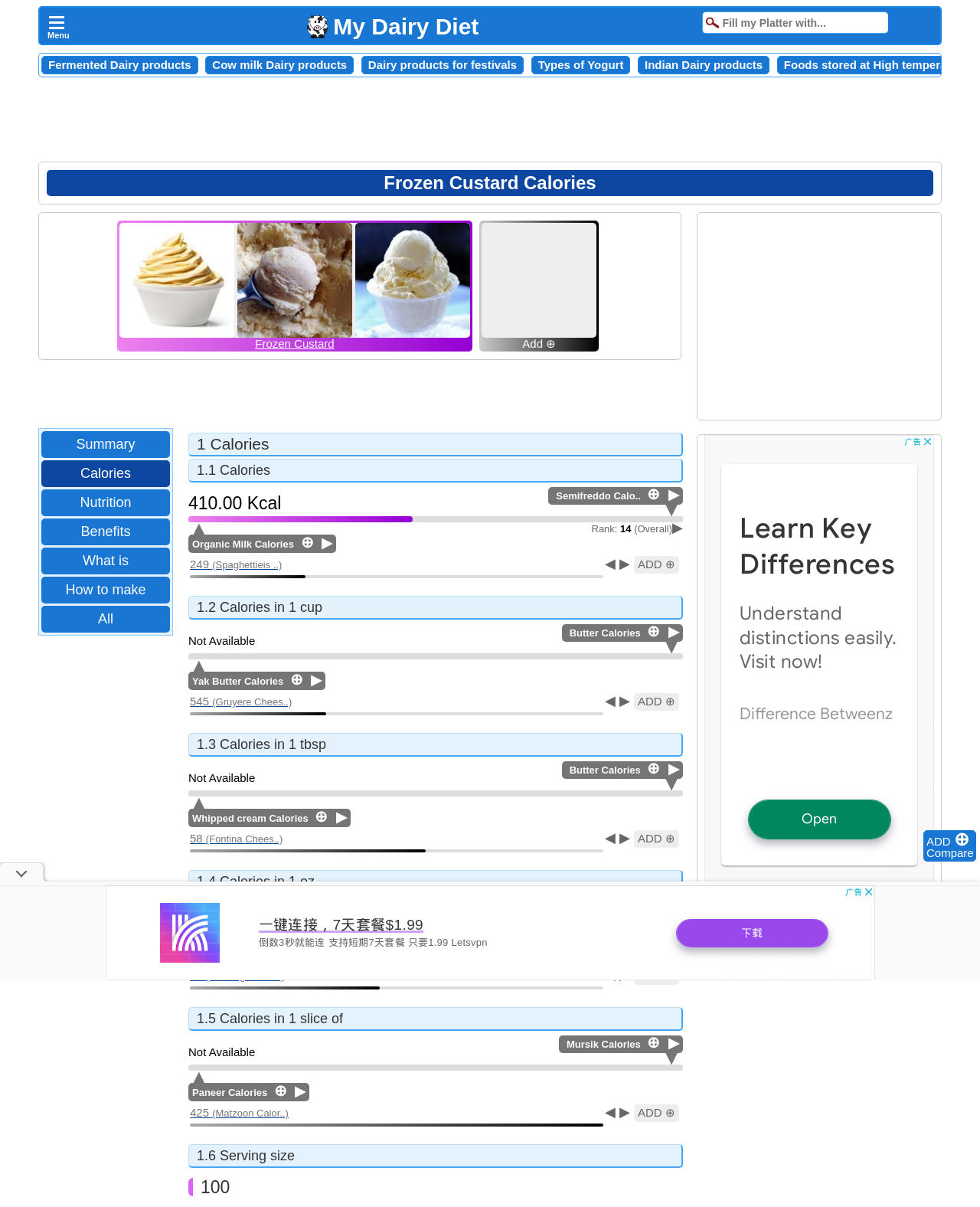Kindly determine the bounding box coordinates for the clickable area to achieve the given instruction: "Search for dairy products".

[0.717, 0.01, 0.906, 0.028]